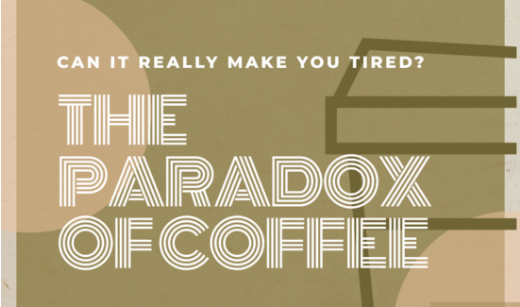Use a single word or phrase to respond to the question:
What is the tone of the typography used?

Bold and playful